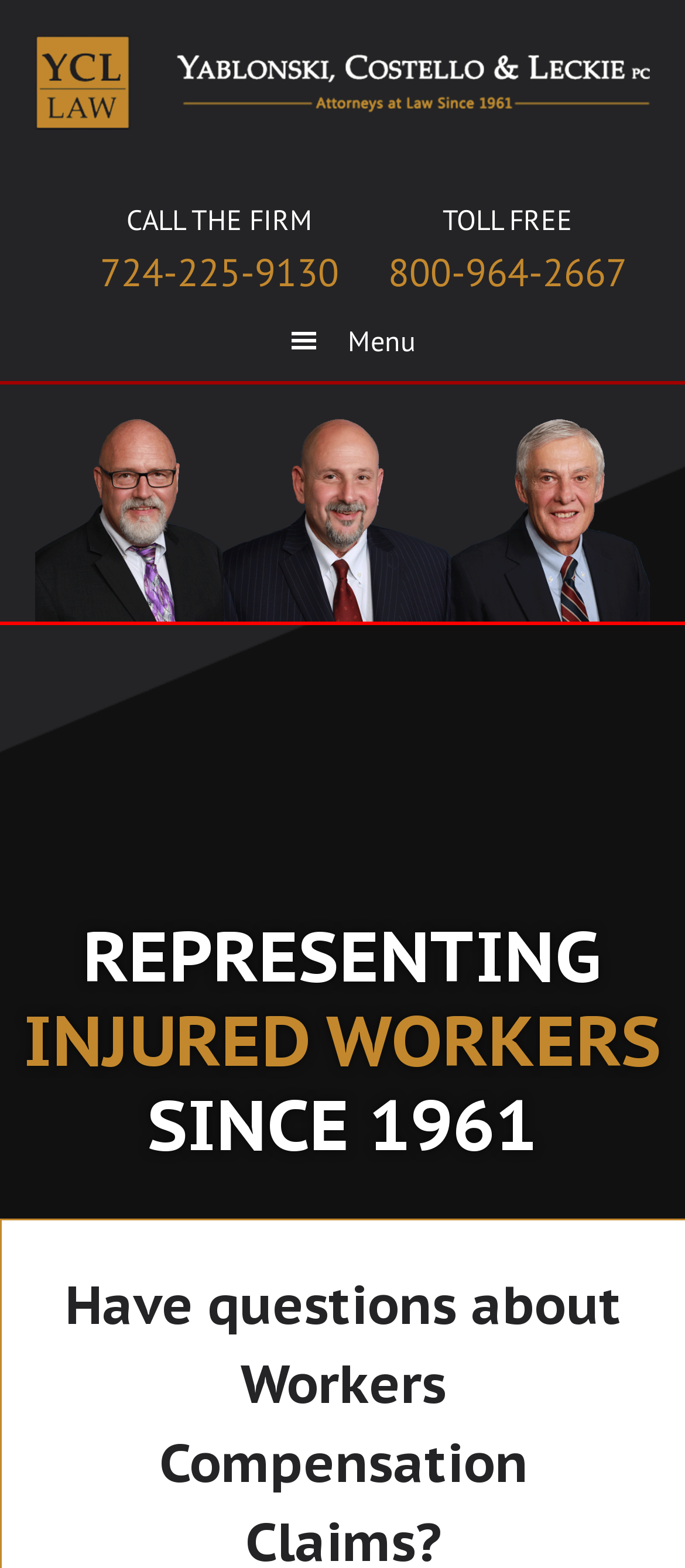Give an extensive and precise description of the webpage.

The webpage is about Yablonski, Costello & Leckie P.C., a Worker's Compensation and Personal Injury Law Firm based in Washington County, Pittsburgh, and Western PA. 

At the top of the page, there is a heading with the law firm's name, accompanied by a link and an image with the same name. Below this, there are two columns of text and links. On the left, there is a "CALL THE FIRM" label, followed by a phone number "724-225-9130". On the right, there is a "TOLL FREE" label, followed by a phone number "800-964-2667". 

Underneath these columns, there is a main navigation menu labeled "Main" that spans the entire width of the page. Within this menu, there is a "Menu" label. 

To the right of the navigation menu, there is a search box labeled "Search the website". 

Further down the page, there is a prominent heading that reads "REPRESENTING INJURED WORKERS SINCE 1961". Below this heading, there is a large image with the description "YCL Law - Best Workers Comp Attorneys".